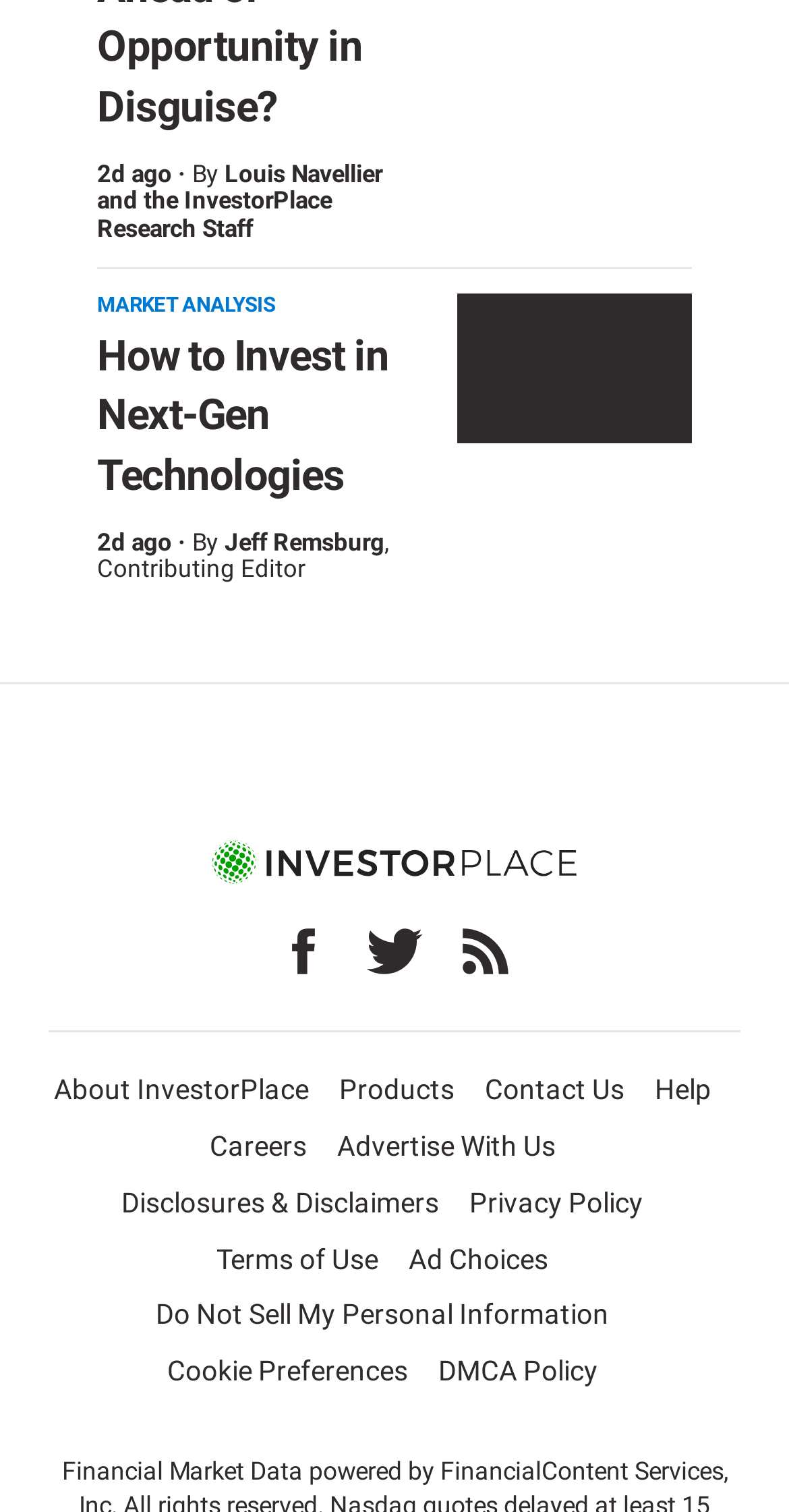Provide the bounding box coordinates of the section that needs to be clicked to accomplish the following instruction: "Visit our Facebook Page."

[0.346, 0.608, 0.423, 0.649]